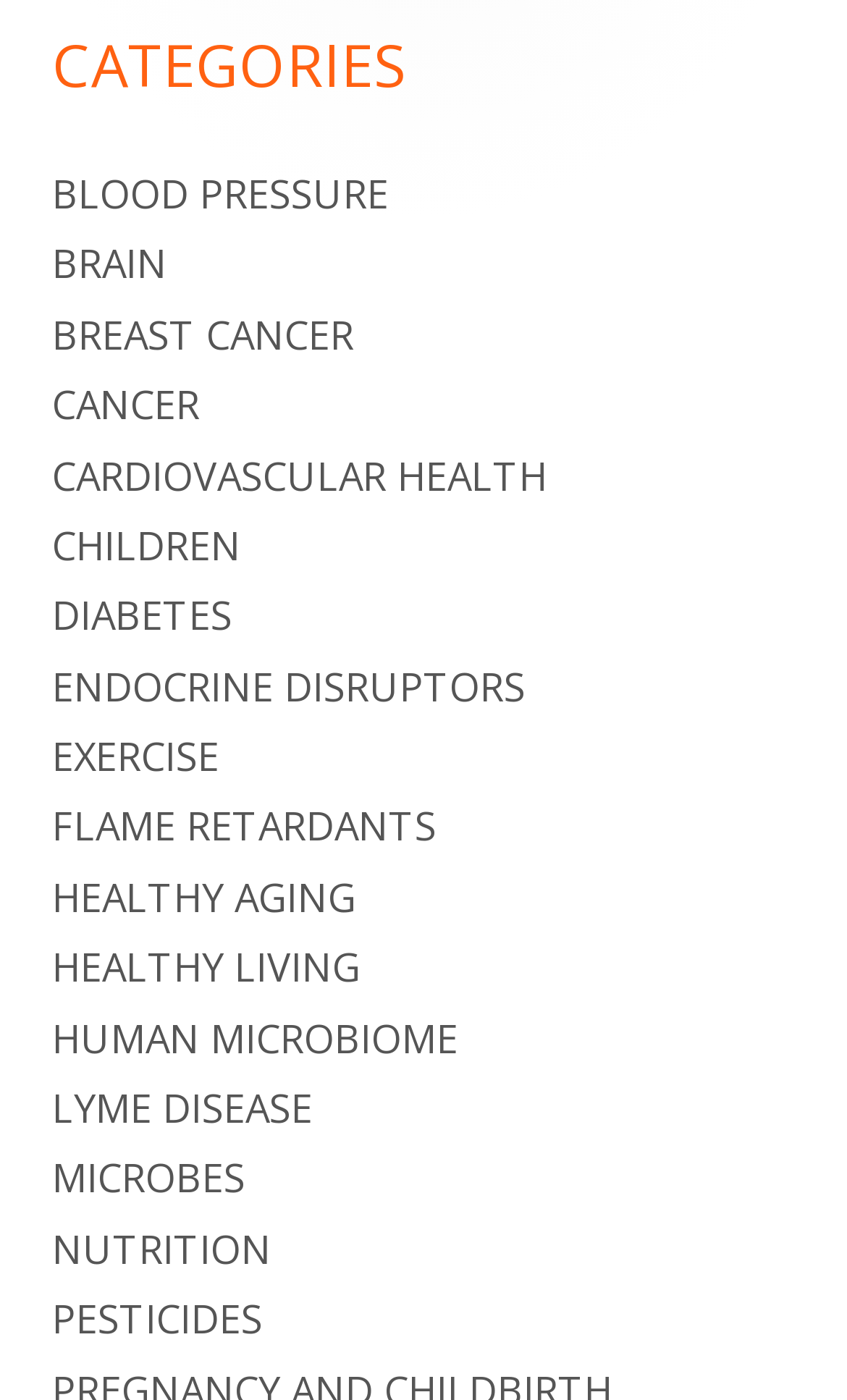Refer to the element description Log in and identify the corresponding bounding box in the screenshot. Format the coordinates as (top-left x, top-left y, bottom-right x, bottom-right y) with values in the range of 0 to 1.

None